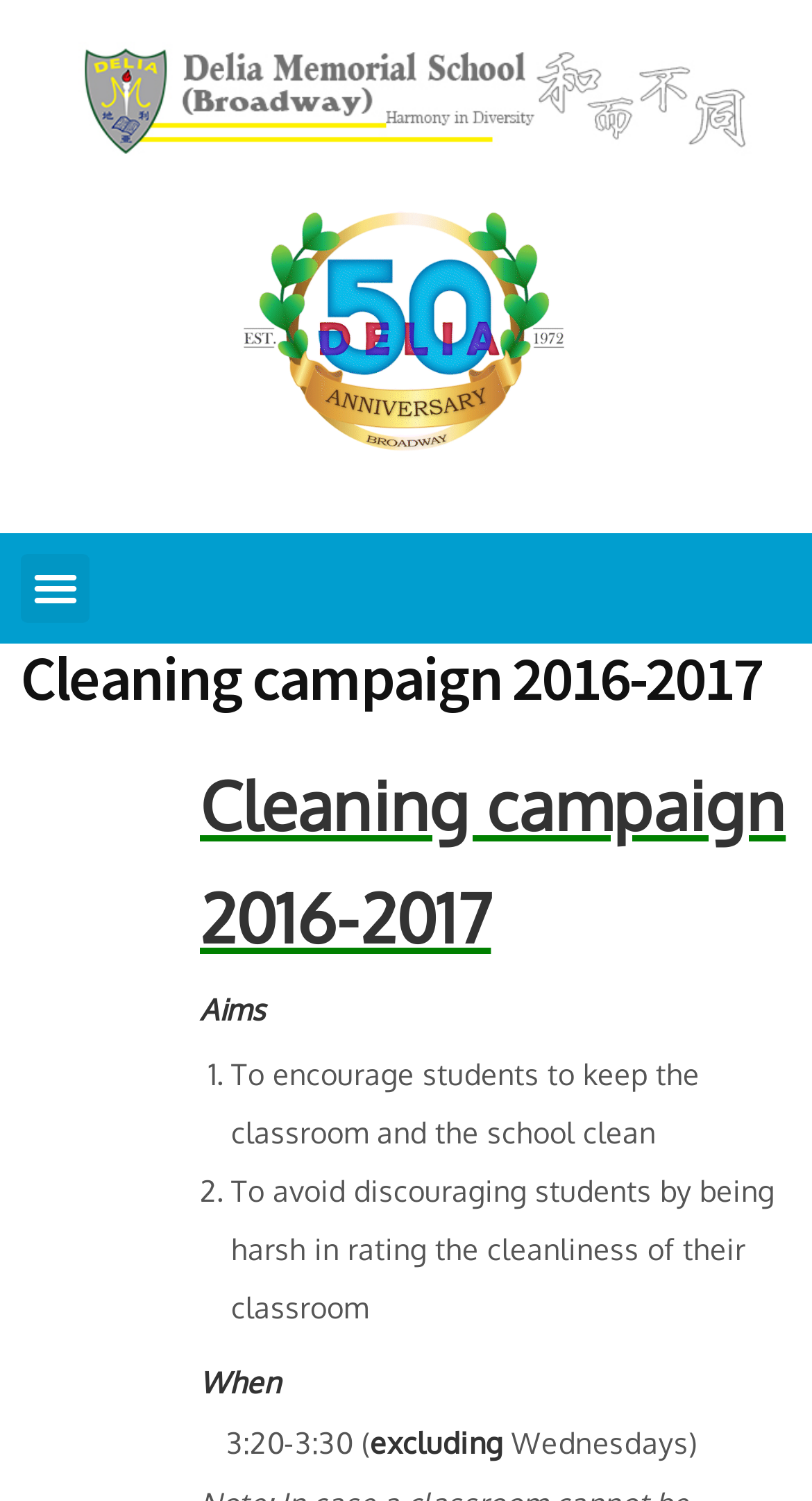Can you find the bounding box coordinates for the UI element given this description: "選單"? Provide the coordinates as four float numbers between 0 and 1: [left, top, right, bottom].

[0.026, 0.368, 0.11, 0.414]